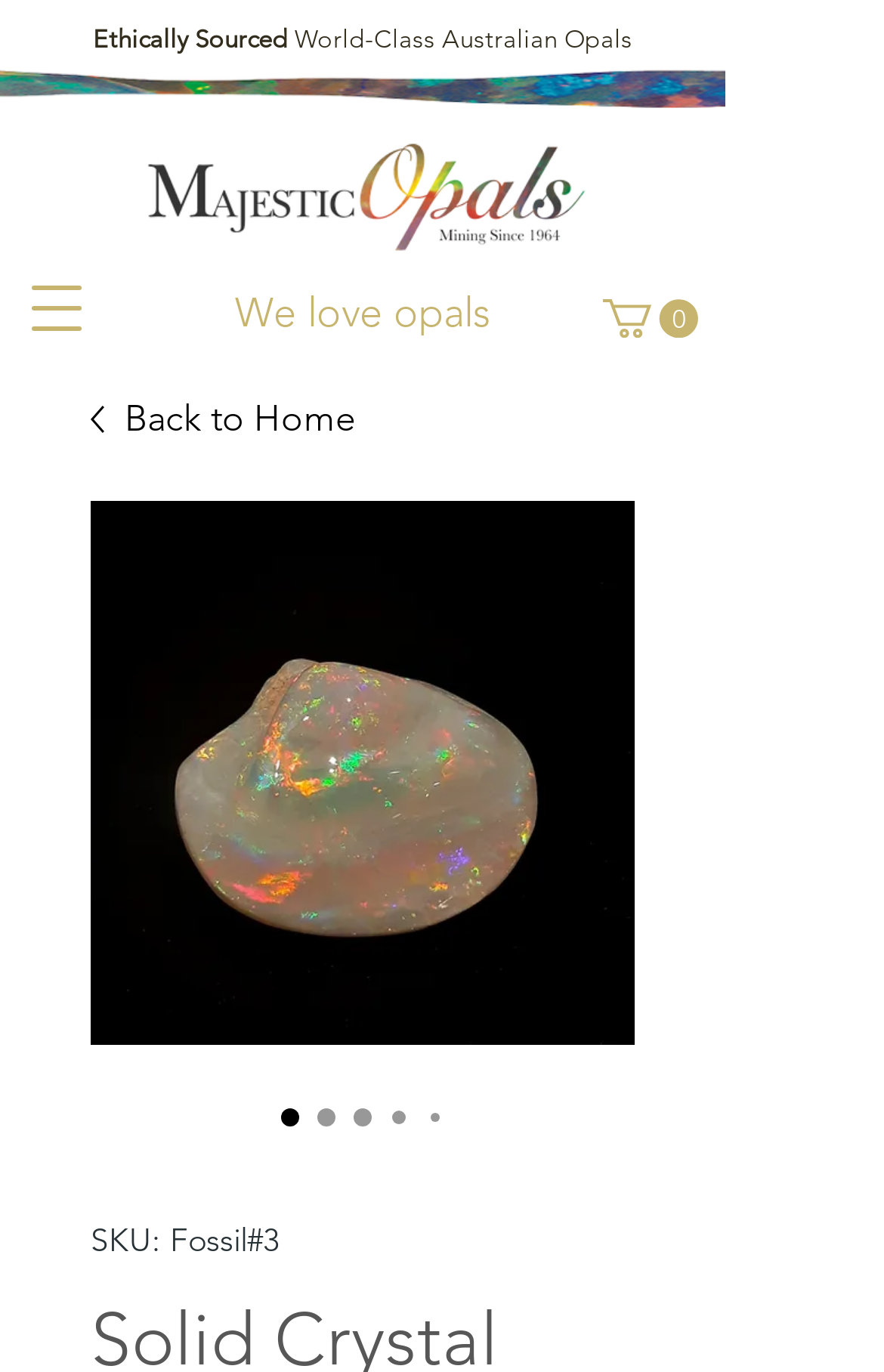Illustrate the webpage with a detailed description.

This webpage appears to be an e-commerce page for a specific product, a solid opalised fossil of a Cretaceous bivalve, possibly of the species Cyrenopsis australiensis. 

At the top left of the page, there is a logo image, 'New logo 9_edited.png', which is a clickable link. Next to it, there is a heading that reads 'We love opals'. 

Below the logo, there is another heading that reads 'Ethically Sourced World-Class Australian Opals'. 

On the top right of the page, there is a link to a cart with 0 items, accompanied by an SVG icon. 

On the left side of the page, there is a navigation menu button, 'Open navigation menu', which has a popup dialog containing a link to 'Back to Home' with a small image, and an image of the product, 'Solid Crystal Opal Fossil Shell'. 

Below the navigation menu button, there are five radio buttons, all labeled 'Solid Crystal Opal Fossil Shell', with only one of them being checked. 

At the bottom of the page, there is a static text that reads 'SKU: Fossil#3'.